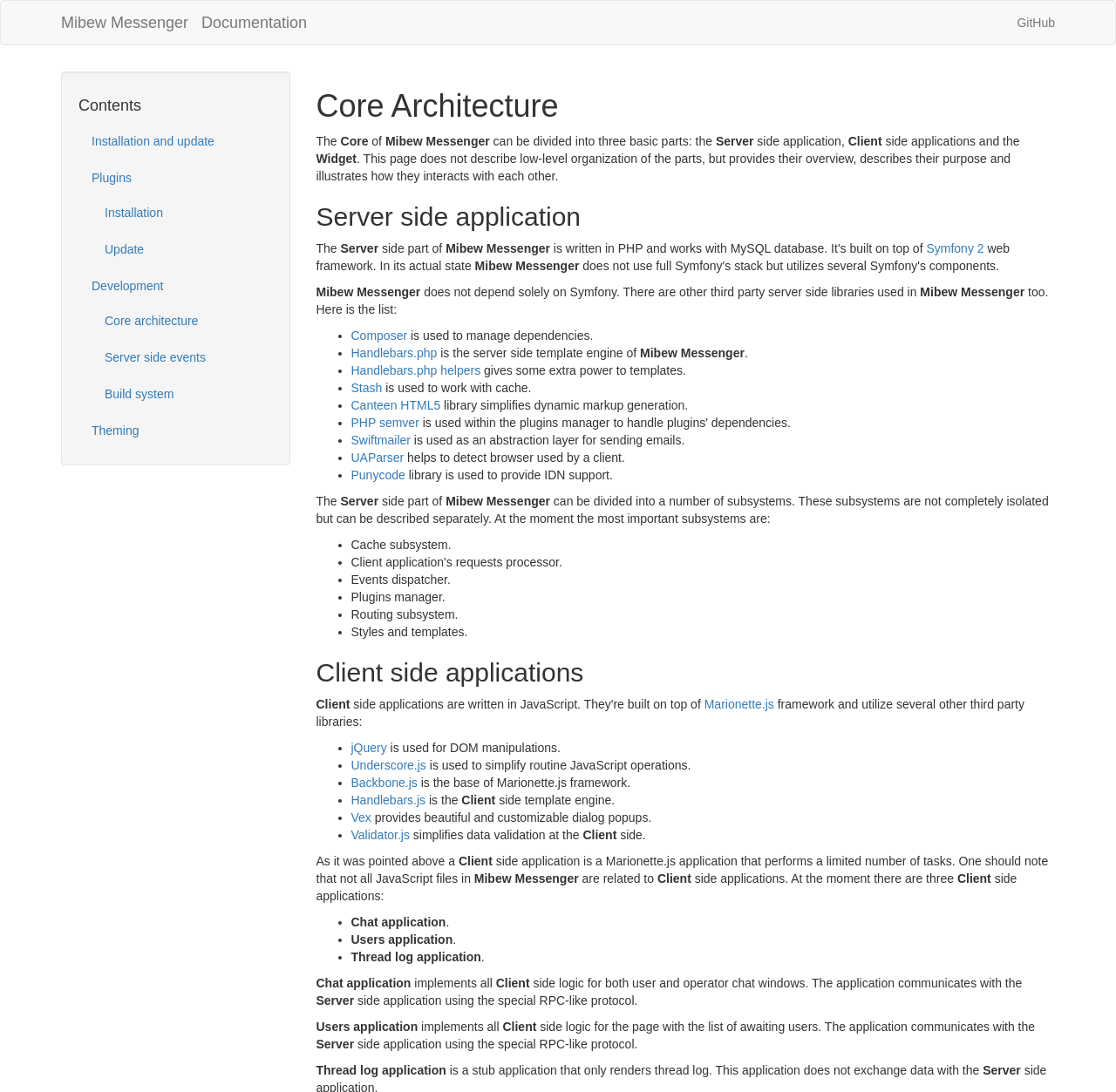Use the information in the screenshot to answer the question comprehensively: What is the name of the JavaScript framework used in Client side applications?

According to the Client side applications section, Marionette.js is the JavaScript framework used in Client side applications. It is mentioned as the framework used, along with several other third-party libraries.